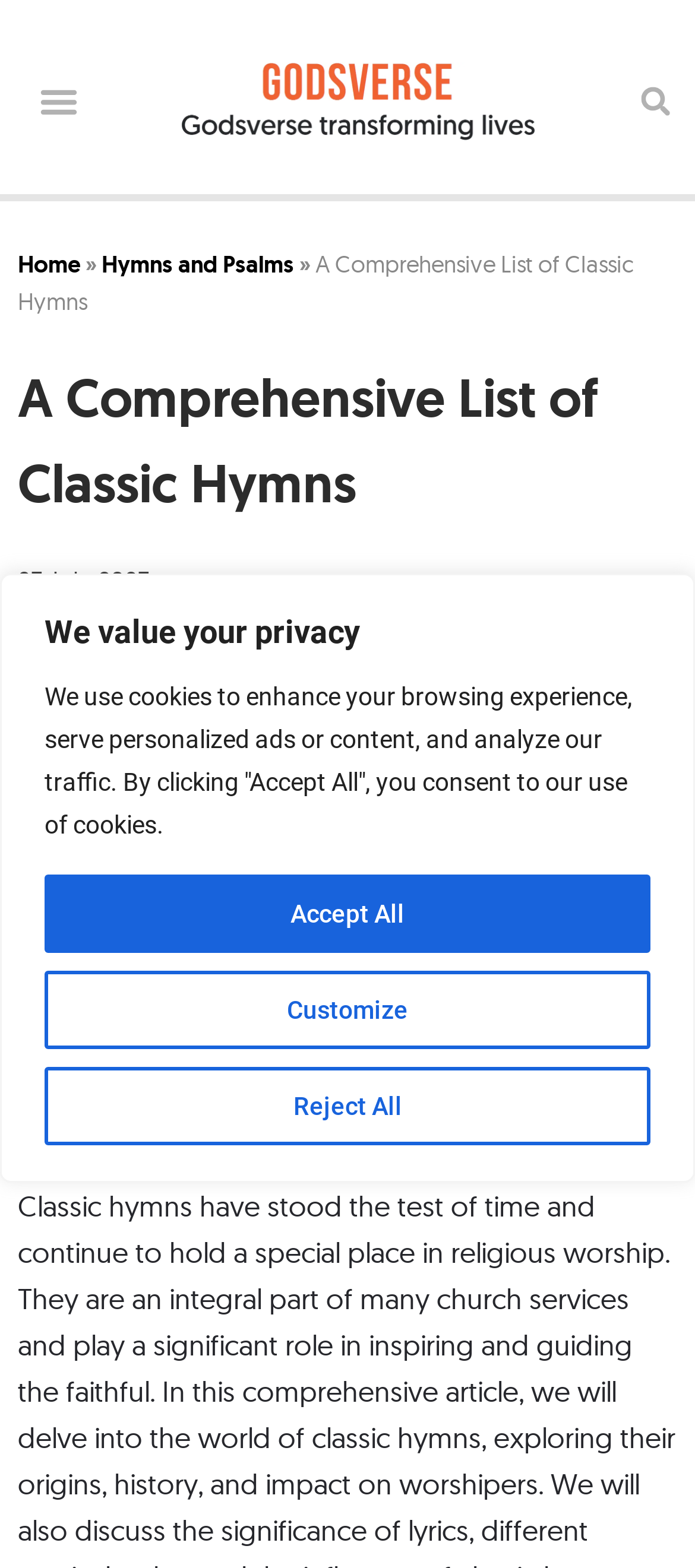Determine the bounding box coordinates of the section to be clicked to follow the instruction: "Check the game details". The coordinates should be given as four float numbers between 0 and 1, formatted as [left, top, right, bottom].

None